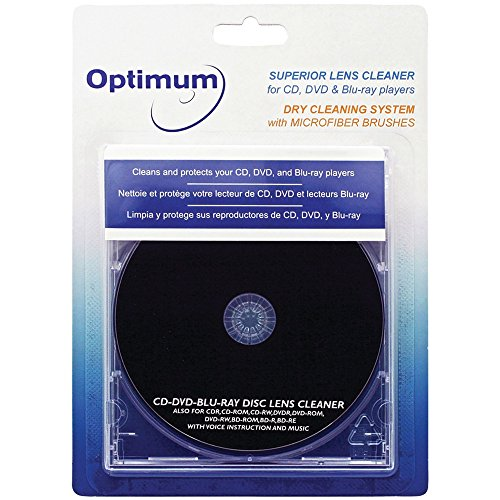Describe thoroughly the contents of the image.

The image showcases the "Optimum Superior Lens Cleaner" designed for CD, DVD, and Blu-ray players. It features a packaging that prominently displays the Optimum logo at the top and highlights its main function as a dry cleaning system equipped with microfiber brushes. The cleaner is marketed to effectively clean and protect various types of media players, ensuring optimal performance. The packaging also includes text in both English and French, emphasizing its utility: "Cleans and protects your CD, DVD & Blu-ray players" along with instructions for multiple uses. This tool is a practical solution for maintaining audio-visual equipment, helping to prevent skipping and reading issues caused by dust and dirt buildup.